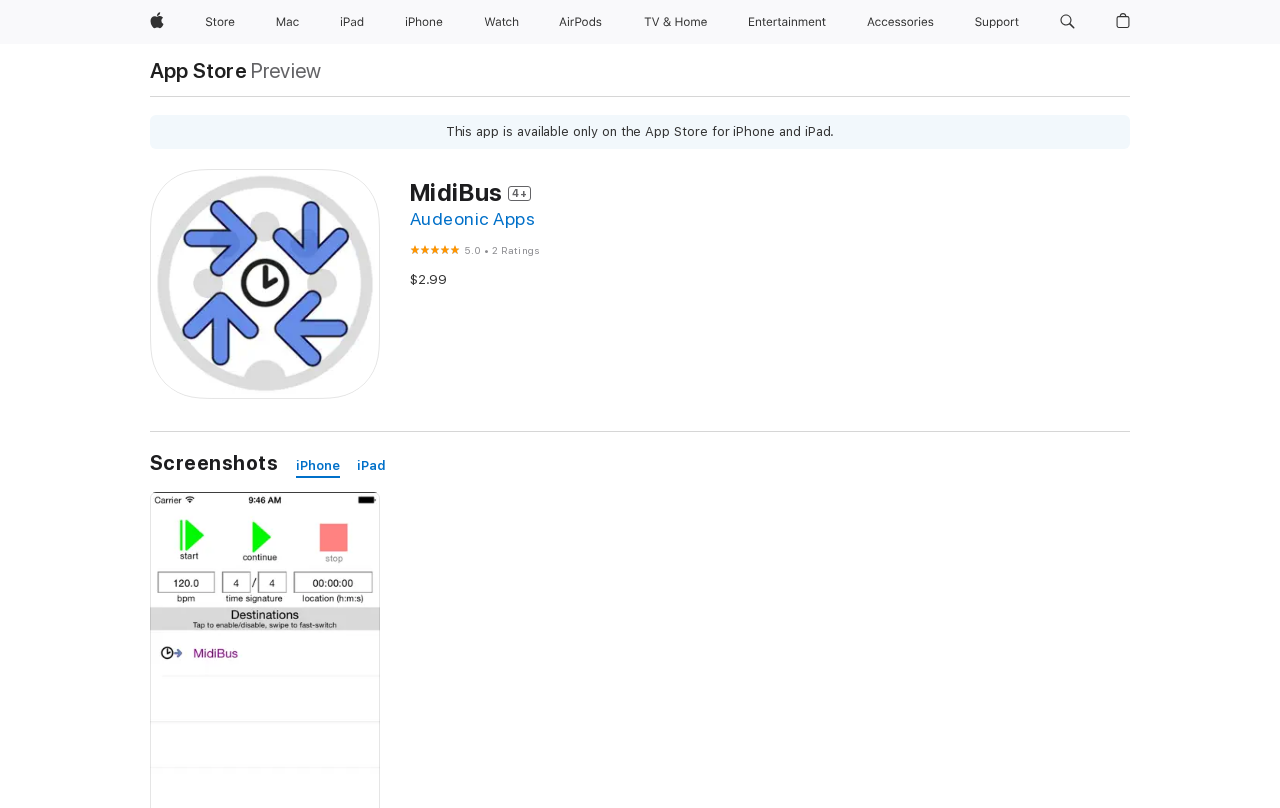Find the bounding box coordinates of the clickable area required to complete the following action: "Read the Privacy Policy".

None